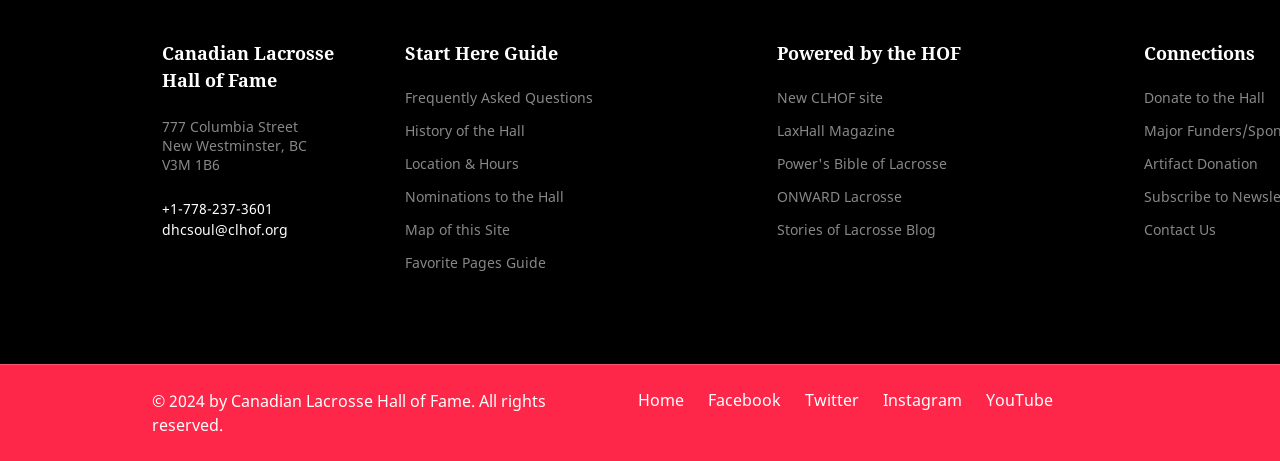Please analyze the image and provide a thorough answer to the question:
What is the phone number of the hall of fame?

I found the answer by looking at the StaticText element with the text '+1-778-237-3601', which is located at the coordinates [0.127, 0.433, 0.213, 0.474].